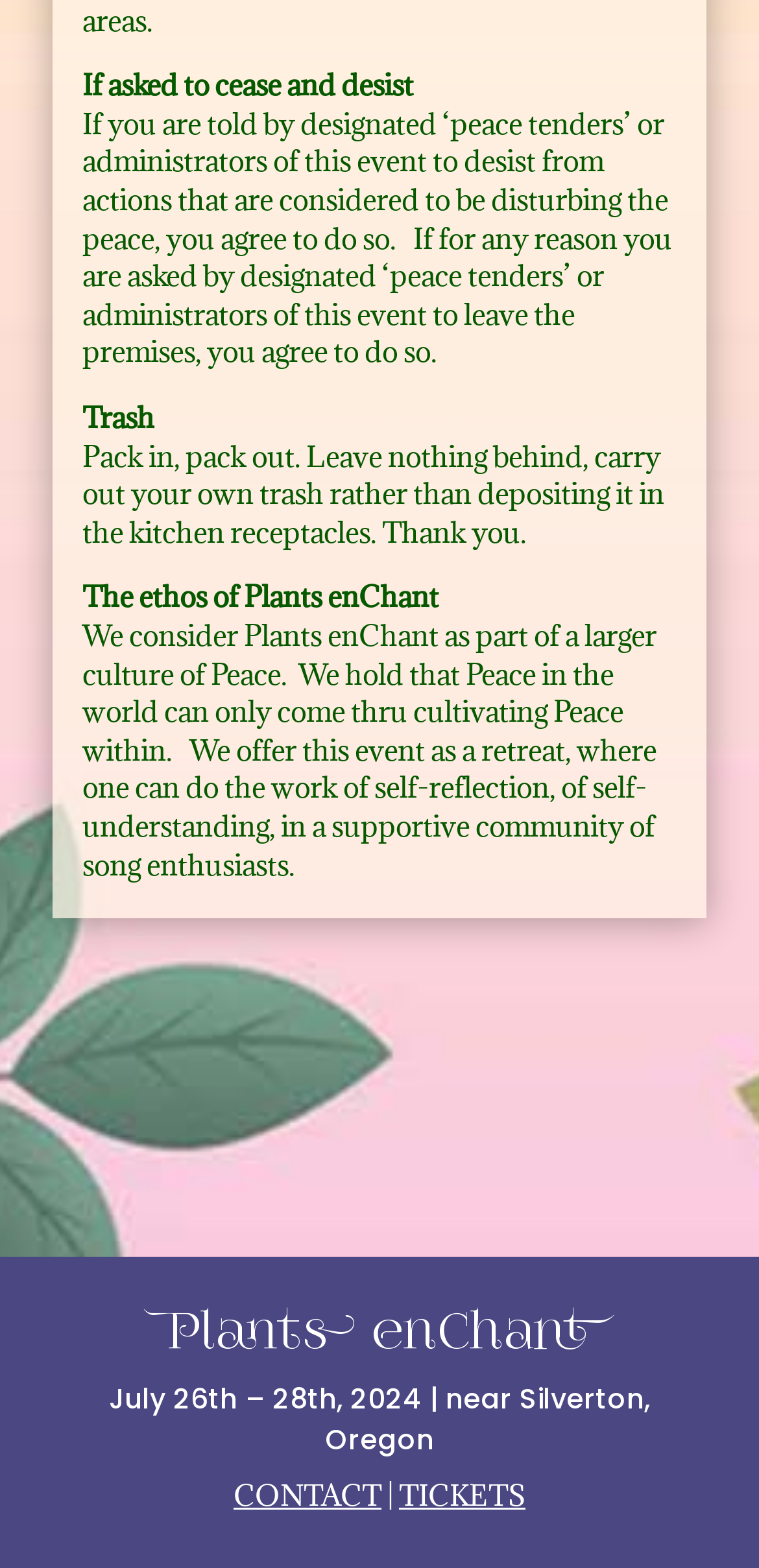What is the rule about trash?
Please look at the screenshot and answer in one word or a short phrase.

Pack in, pack out